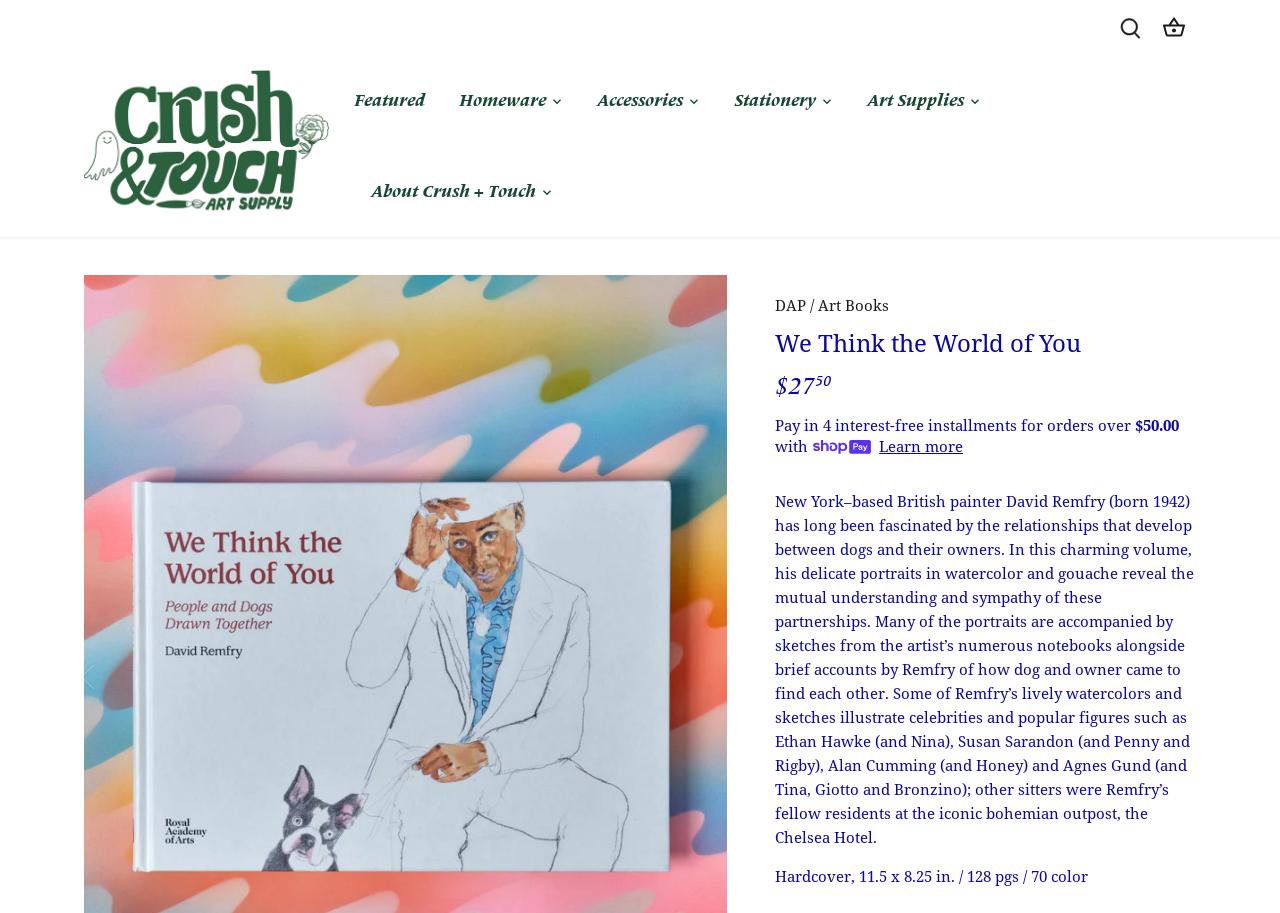Can you find the bounding box coordinates for the element that needs to be clicked to execute this instruction: "Go to cart"? The coordinates should be given as four float numbers between 0 and 1, i.e., [left, top, right, bottom].

[0.908, 0.0, 0.927, 0.06]